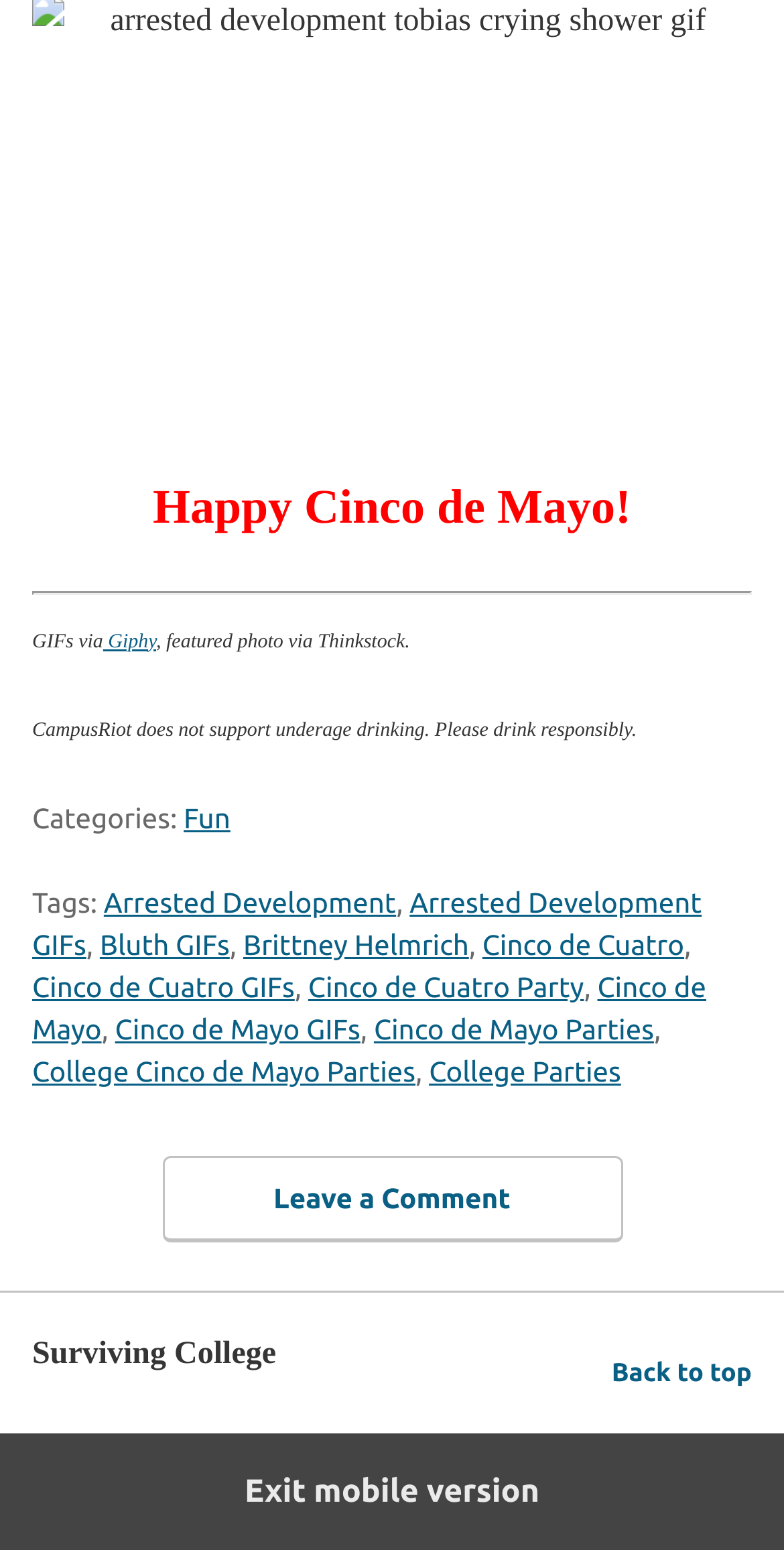Please mark the bounding box coordinates of the area that should be clicked to carry out the instruction: "View 'Arrested Development GIFs'".

[0.041, 0.571, 0.895, 0.619]